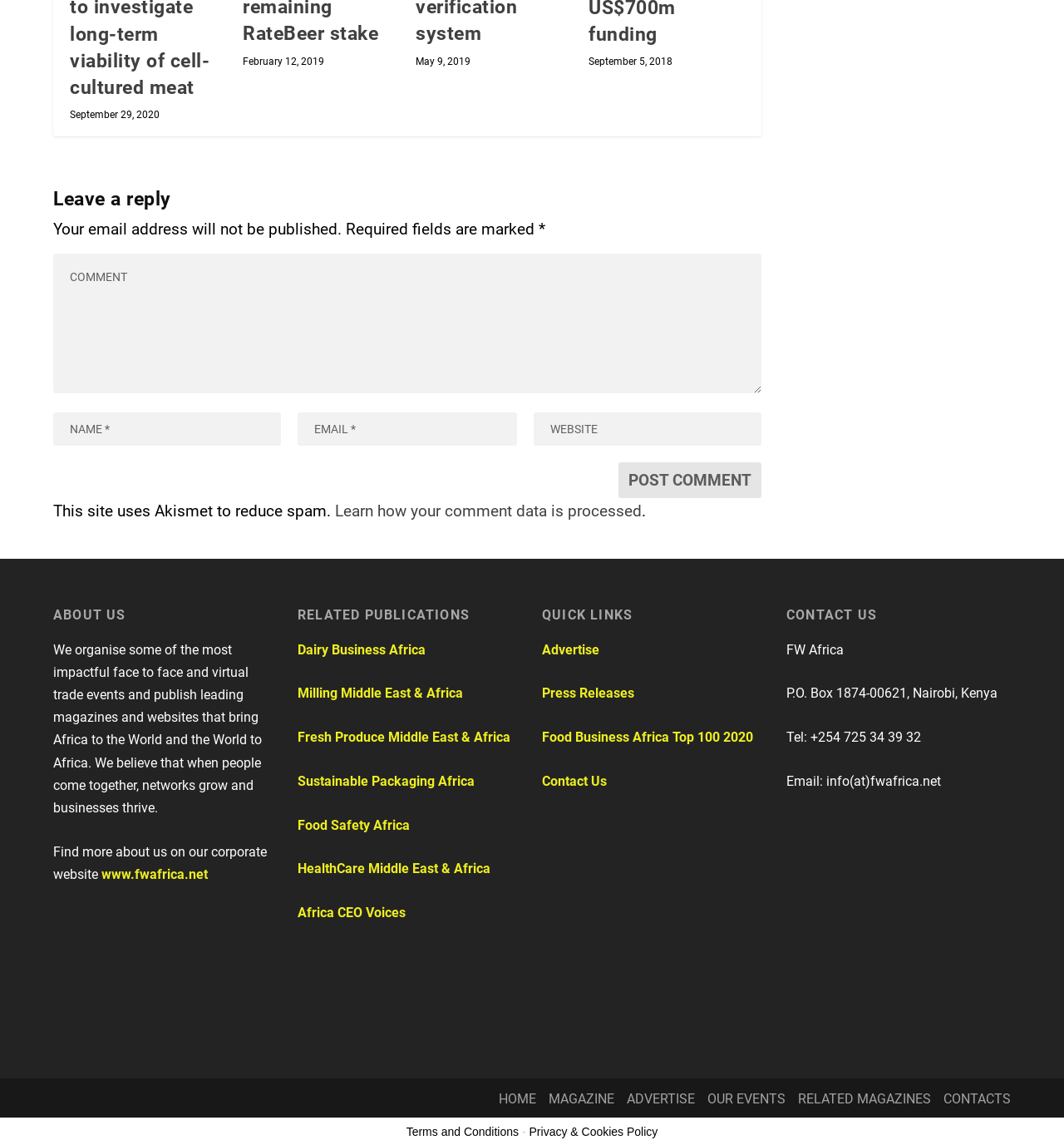Determine the bounding box coordinates of the clickable region to follow the instruction: "Post a comment".

[0.581, 0.423, 0.716, 0.454]